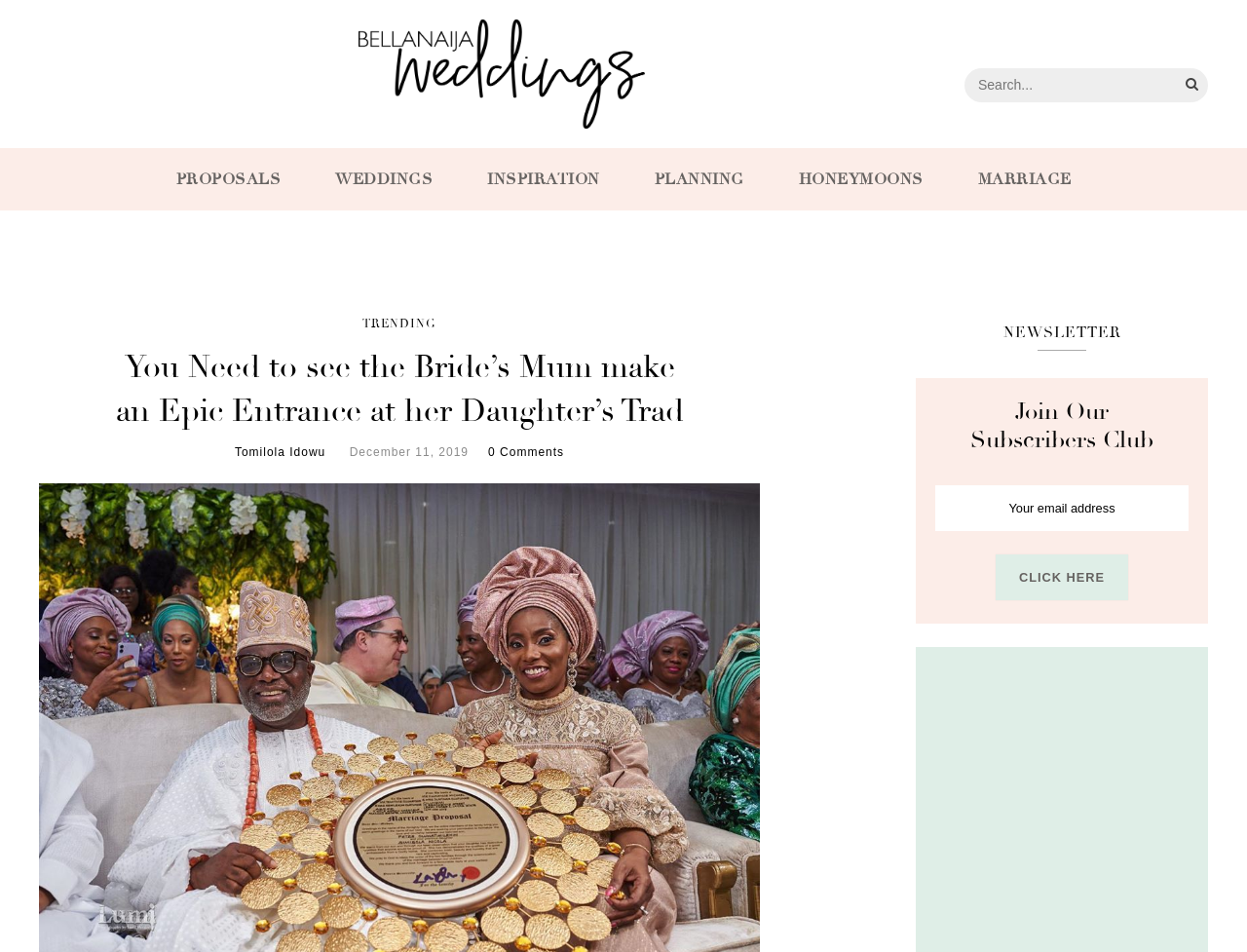From the webpage screenshot, predict the bounding box coordinates (top-left x, top-left y, bottom-right x, bottom-right y) for the UI element described here: name="s" placeholder="Search..."

[0.773, 0.071, 0.969, 0.107]